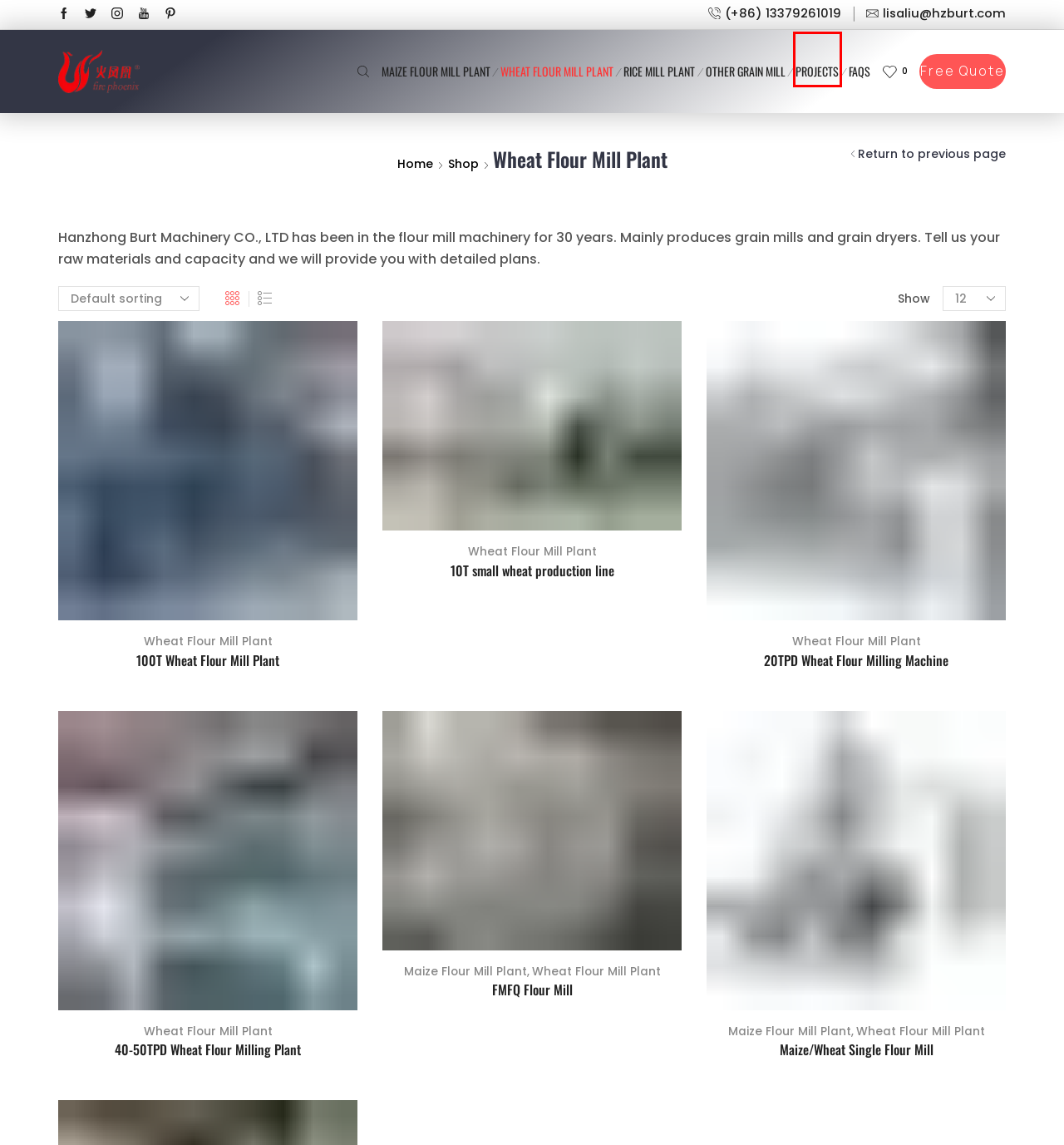Analyze the screenshot of a webpage featuring a red rectangle around an element. Pick the description that best fits the new webpage after interacting with the element inside the red bounding box. Here are the candidates:
A. Projects - Burt Machinery
B. Maize Flour Mill Plant - Burt Machinery
C. FAQs - Burt Machinery
D. Products - Burt Machinery
E. 20TPD Wheat Flour Milling Machine - Burt Machinery
F. 40-50TPD Wheat Flour Milling Plant - Burt Machinery
G. Home - Burt Machinery
H. Rice Mill Plant - Burt Machinery

A